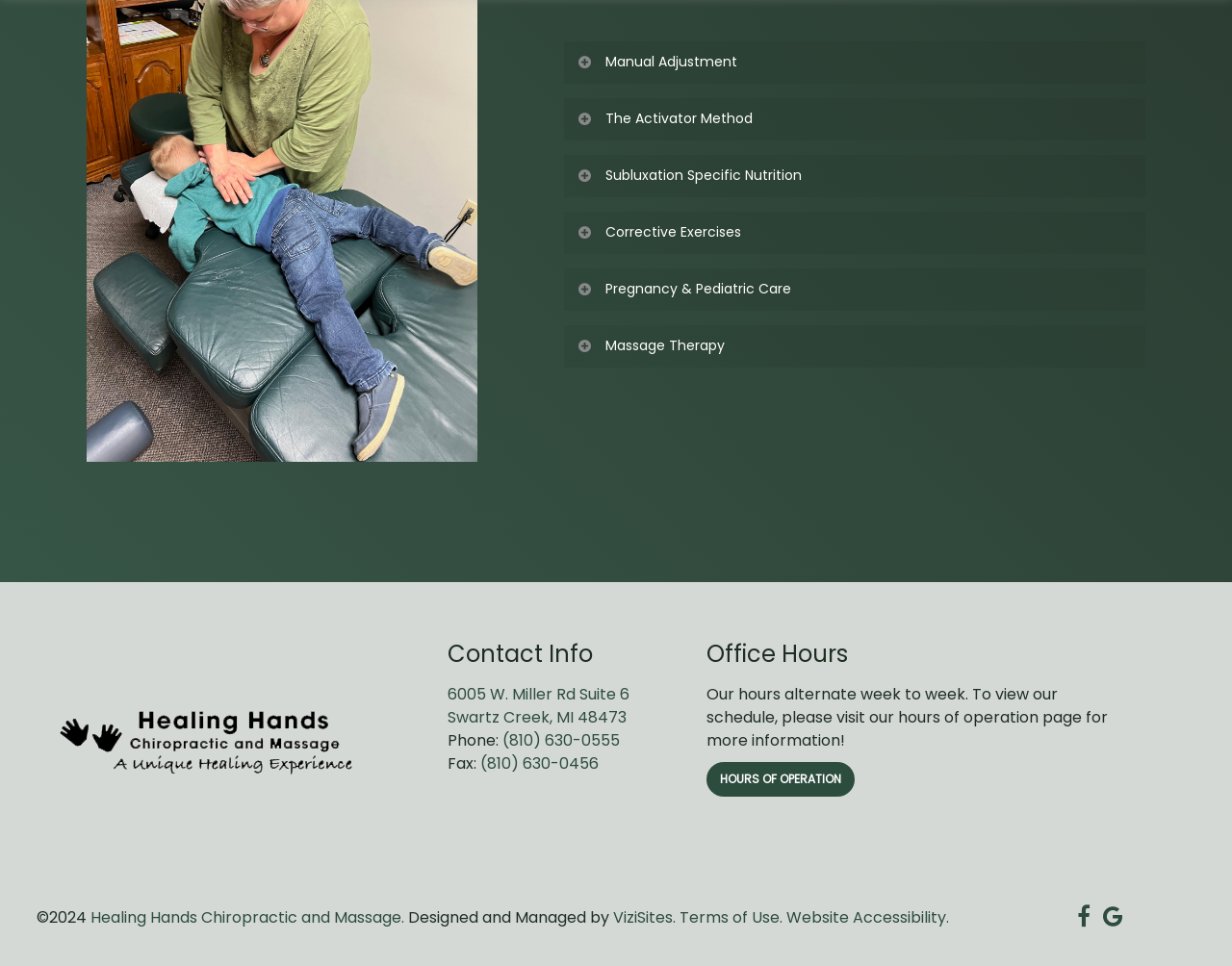What is the phone number of the chiropractic office?
Give a detailed and exhaustive answer to the question.

The phone number of the chiropractic office can be found in the contact information section, which is located at the bottom of the webpage. It is (810) 630-0555.